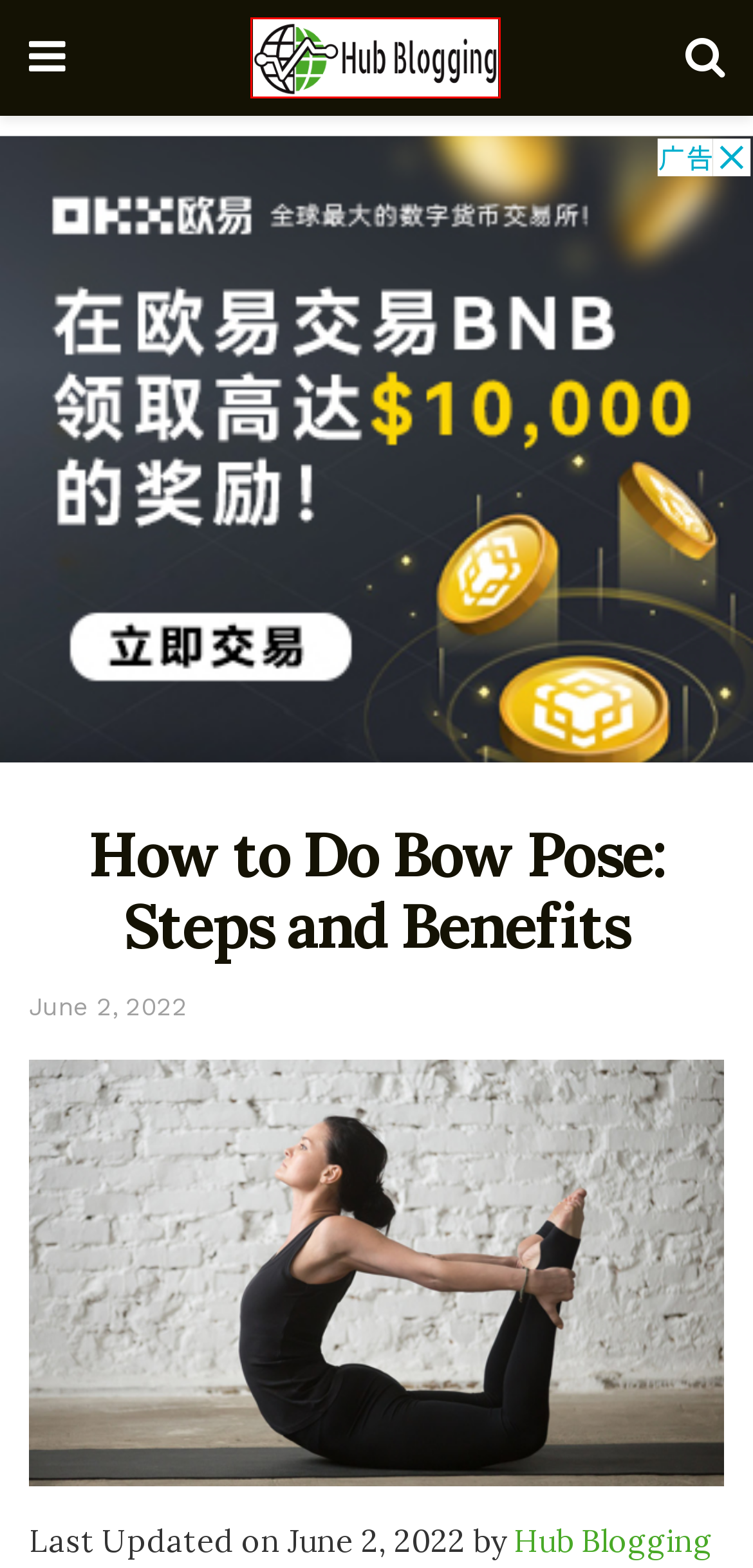Examine the webpage screenshot and identify the UI element enclosed in the red bounding box. Pick the webpage description that most accurately matches the new webpage after clicking the selected element. Here are the candidates:
A. Fashion Archives - Hub Blogging
B. Technology Archives - Hub Blogging
C. Finance Archives - Hub Blogging
D. Informational Blog - Hub Blogging
E. Contact Us - Hub Blogging
F. Embedded Systems Courses In Mumbai: A Comparative Analysis - Hub Blogging
G. Digital Marketing Archives - Hub Blogging
H. Privacy Policy - Hub Blogging

D